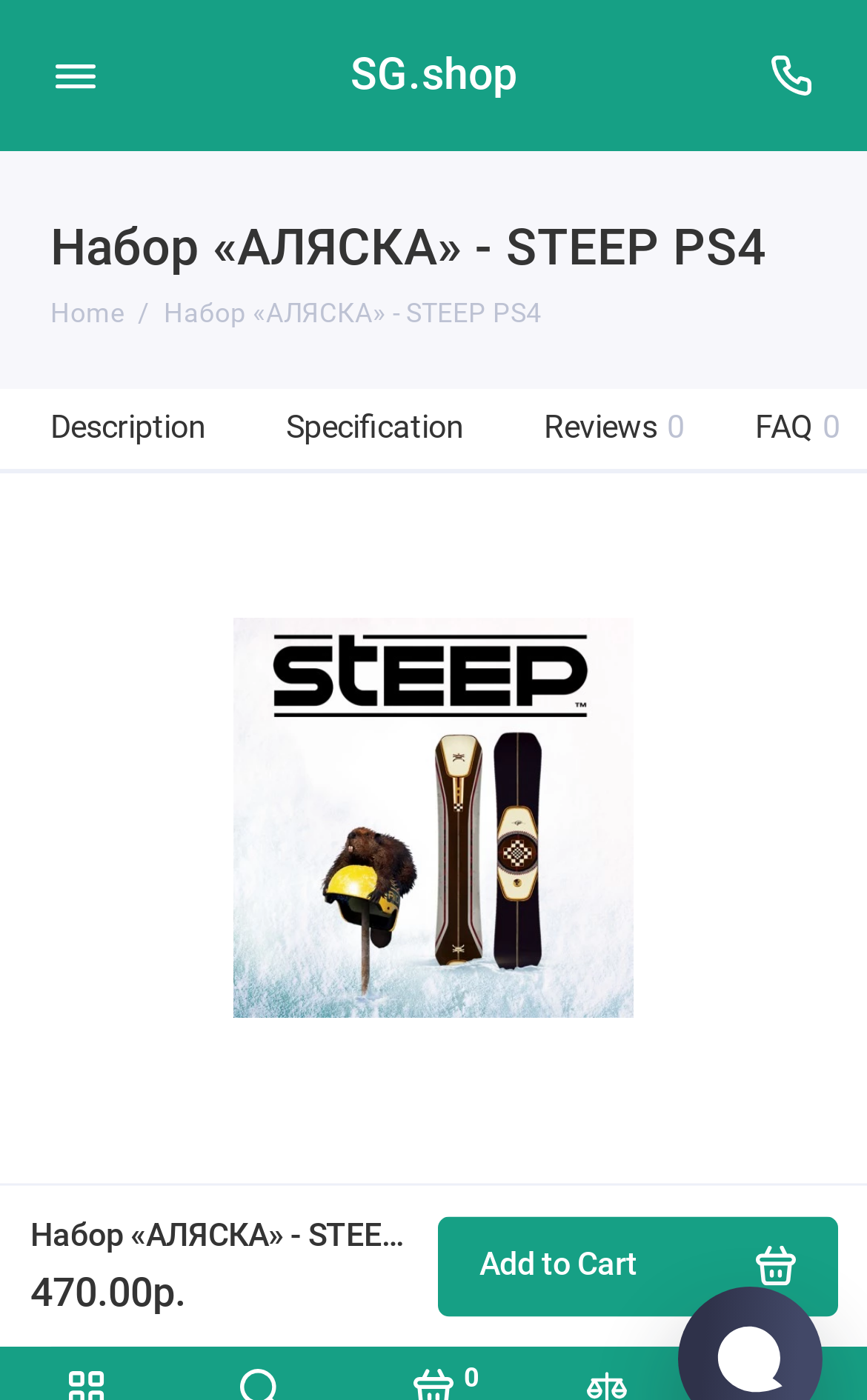Determine the bounding box coordinates of the clickable element to achieve the following action: 'View game 'Description''. Provide the coordinates as four float values between 0 and 1, formatted as [left, top, right, bottom].

[0.035, 0.278, 0.26, 0.336]